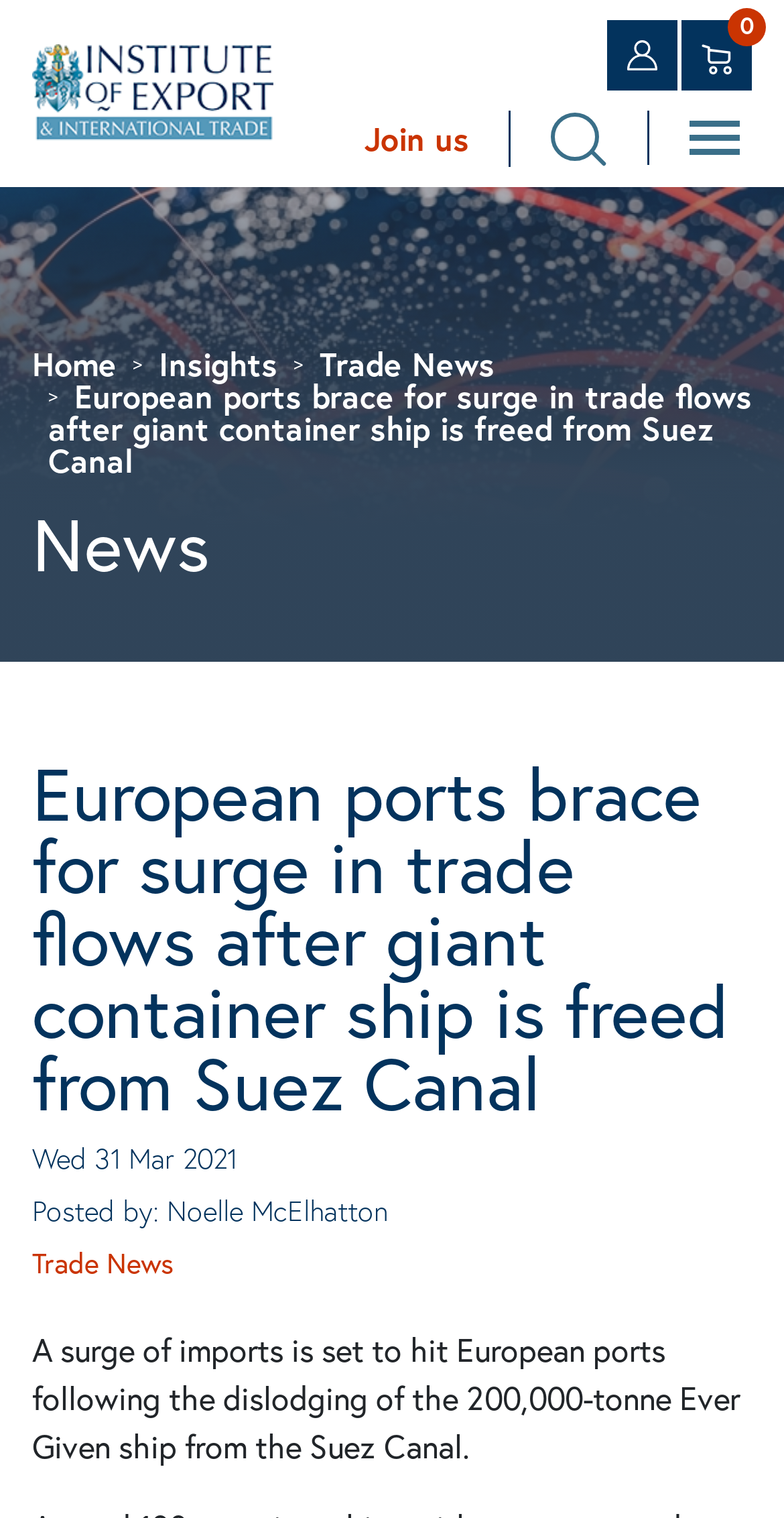Kindly provide the bounding box coordinates of the section you need to click on to fulfill the given instruction: "Click IOE Logo".

[0.041, 0.044, 0.349, 0.072]